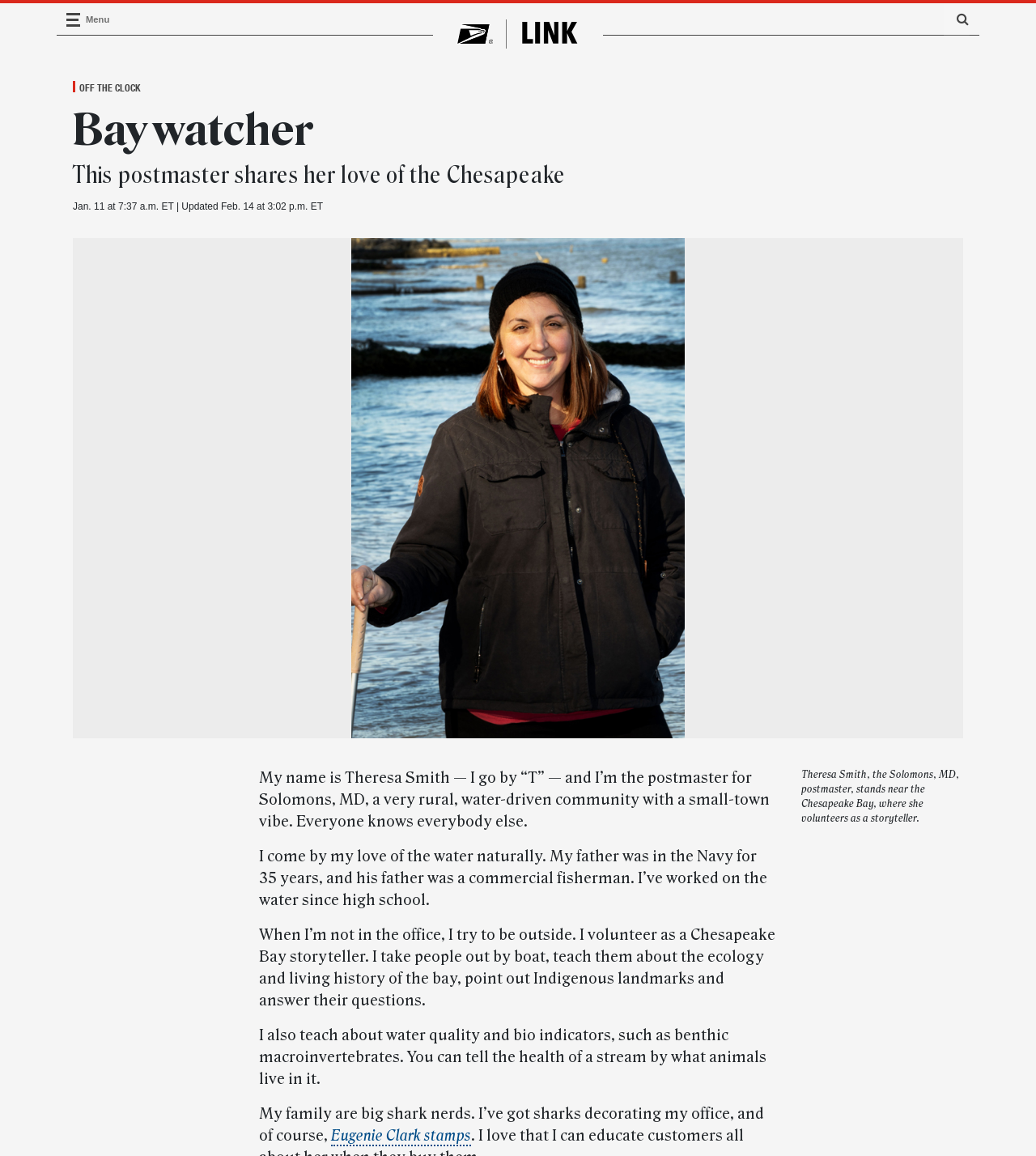What is the occupation of the person in the article?
Refer to the image and give a detailed answer to the question.

I determined the occupation of the person in the article by reading the text content of the webpage, specifically the paragraph that mentions Theresa Smith being the postmaster for Solomons, MD.